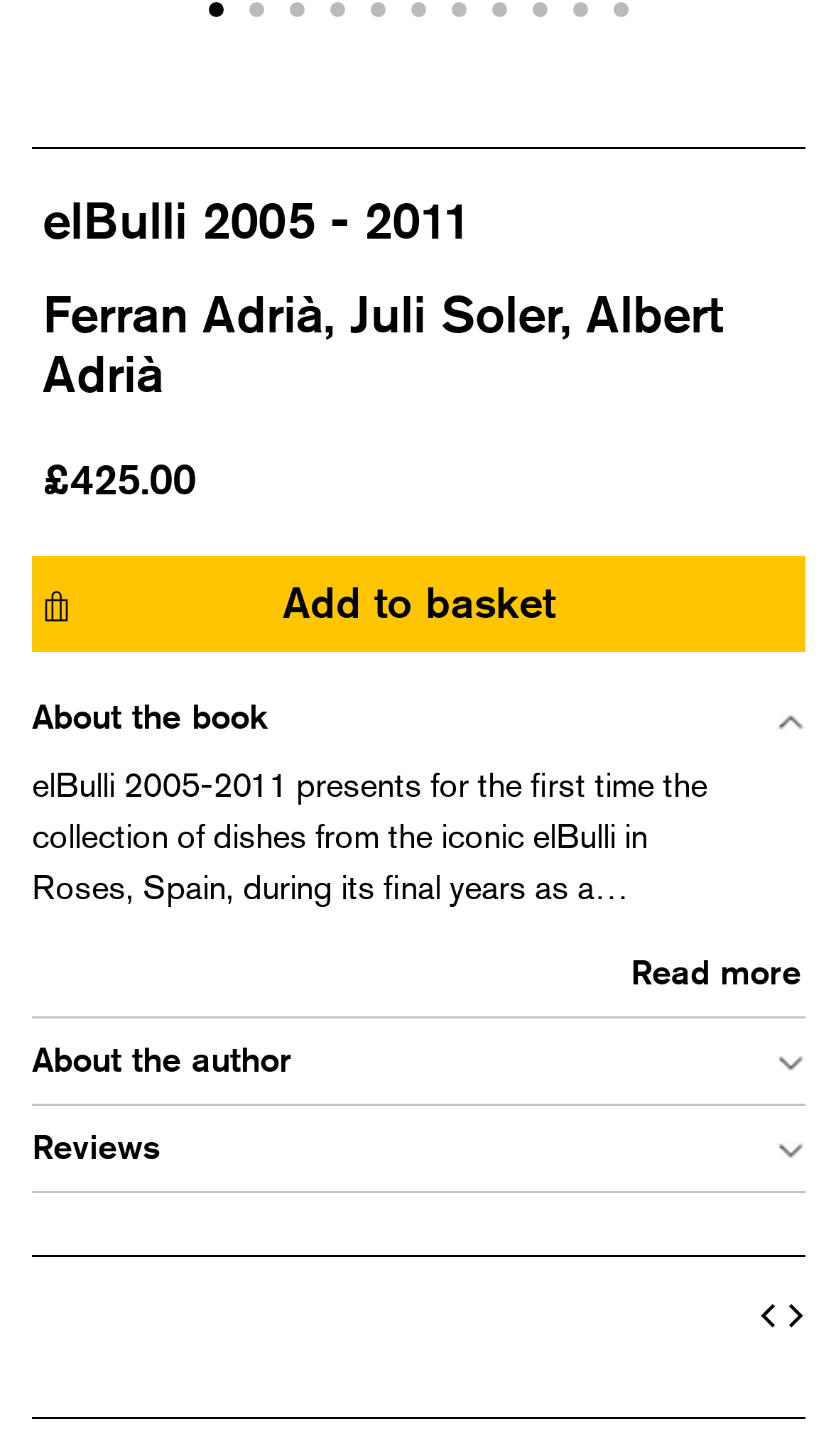Please determine the bounding box coordinates for the UI element described here. Use the format (top-left x, top-left y, bottom-right x, bottom-right y) with values bounded between 0 and 1: Add to basket

[0.038, 0.382, 0.969, 0.447]